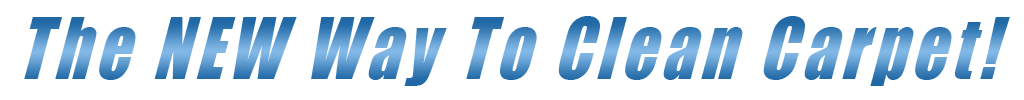Where are the carpet cleaning services targeted?
Refer to the image and provide a one-word or short phrase answer.

San Jose, California